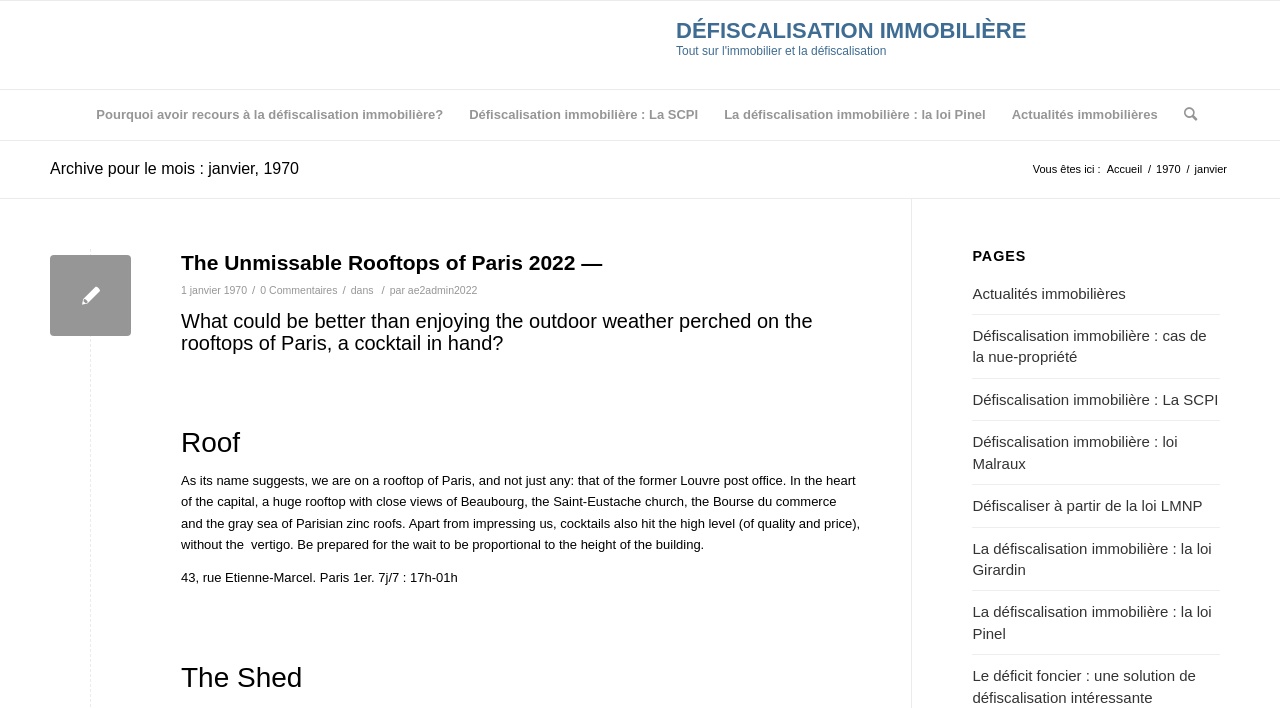Please find the bounding box for the following UI element description. Provide the coordinates in (top-left x, top-left y, bottom-right x, bottom-right y) format, with values between 0 and 1: alt="Défiscalisation immobilière" title="logo"

[0.472, 0.001, 0.528, 0.126]